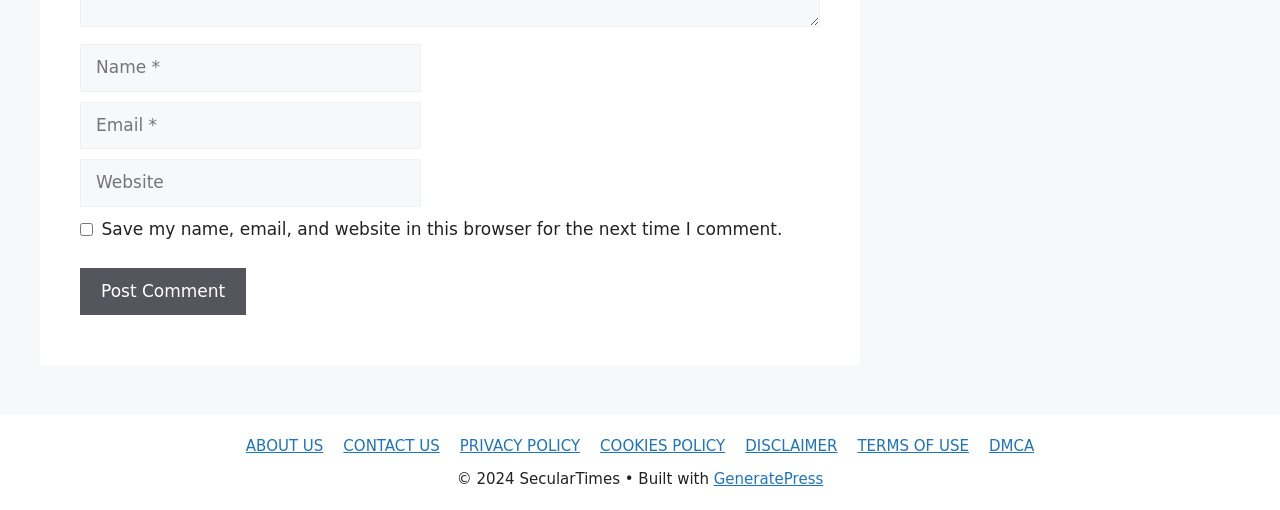Identify the bounding box coordinates of the area you need to click to perform the following instruction: "Input your email".

[0.062, 0.2, 0.329, 0.293]